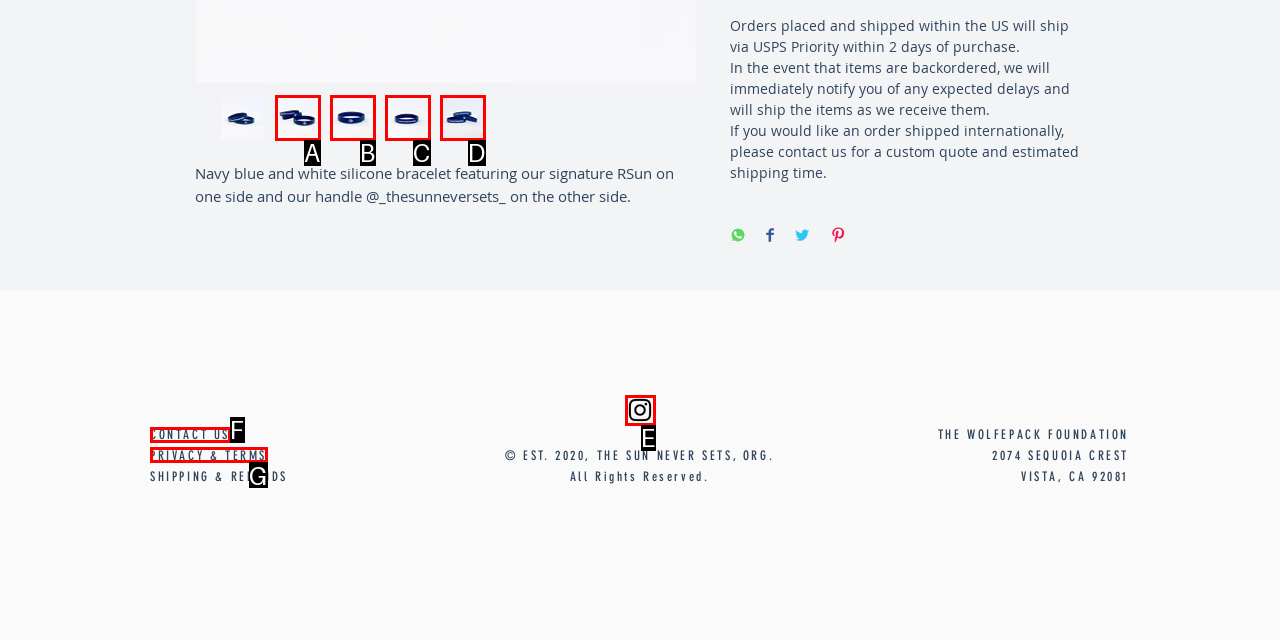Based on the description: alt="Powered by MediaWiki", identify the matching HTML element. Reply with the letter of the correct option directly.

None